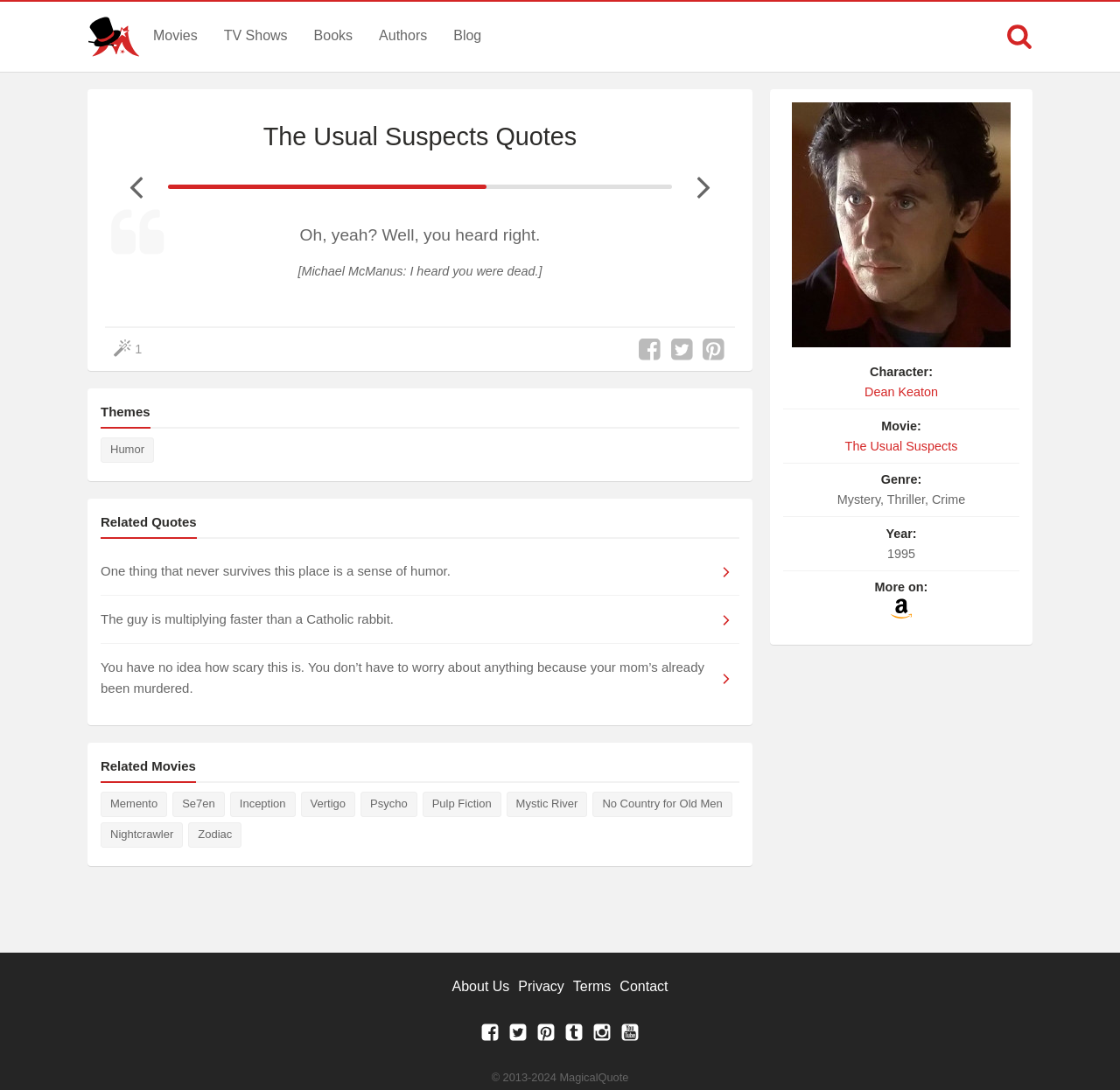Locate the bounding box coordinates of the element you need to click to accomplish the task described by this instruction: "View related movie 'Memento'".

[0.09, 0.727, 0.149, 0.75]